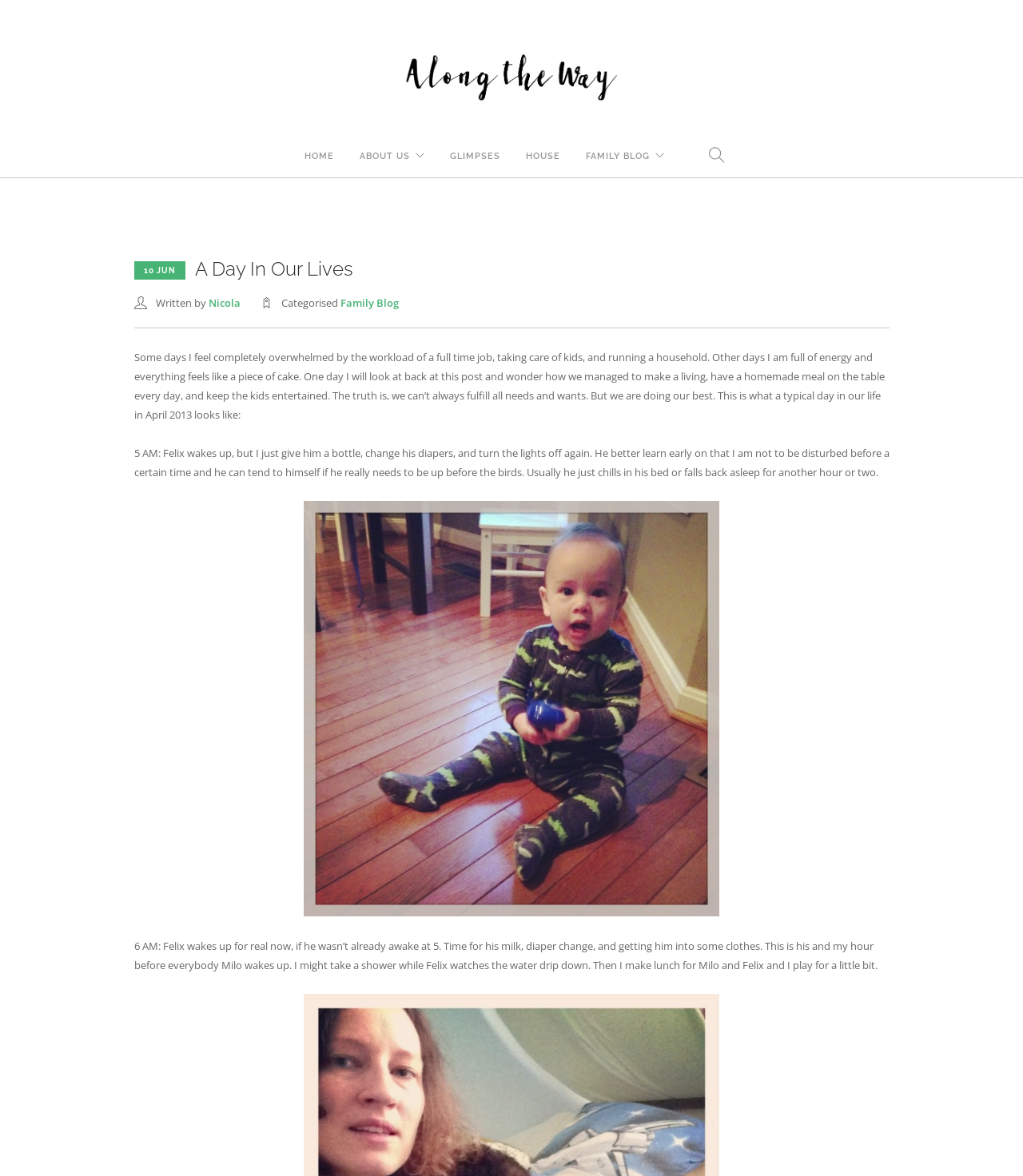Please locate the bounding box coordinates for the element that should be clicked to achieve the following instruction: "read the post about a day in our lives". Ensure the coordinates are given as four float numbers between 0 and 1, i.e., [left, top, right, bottom].

[0.131, 0.224, 0.345, 0.236]